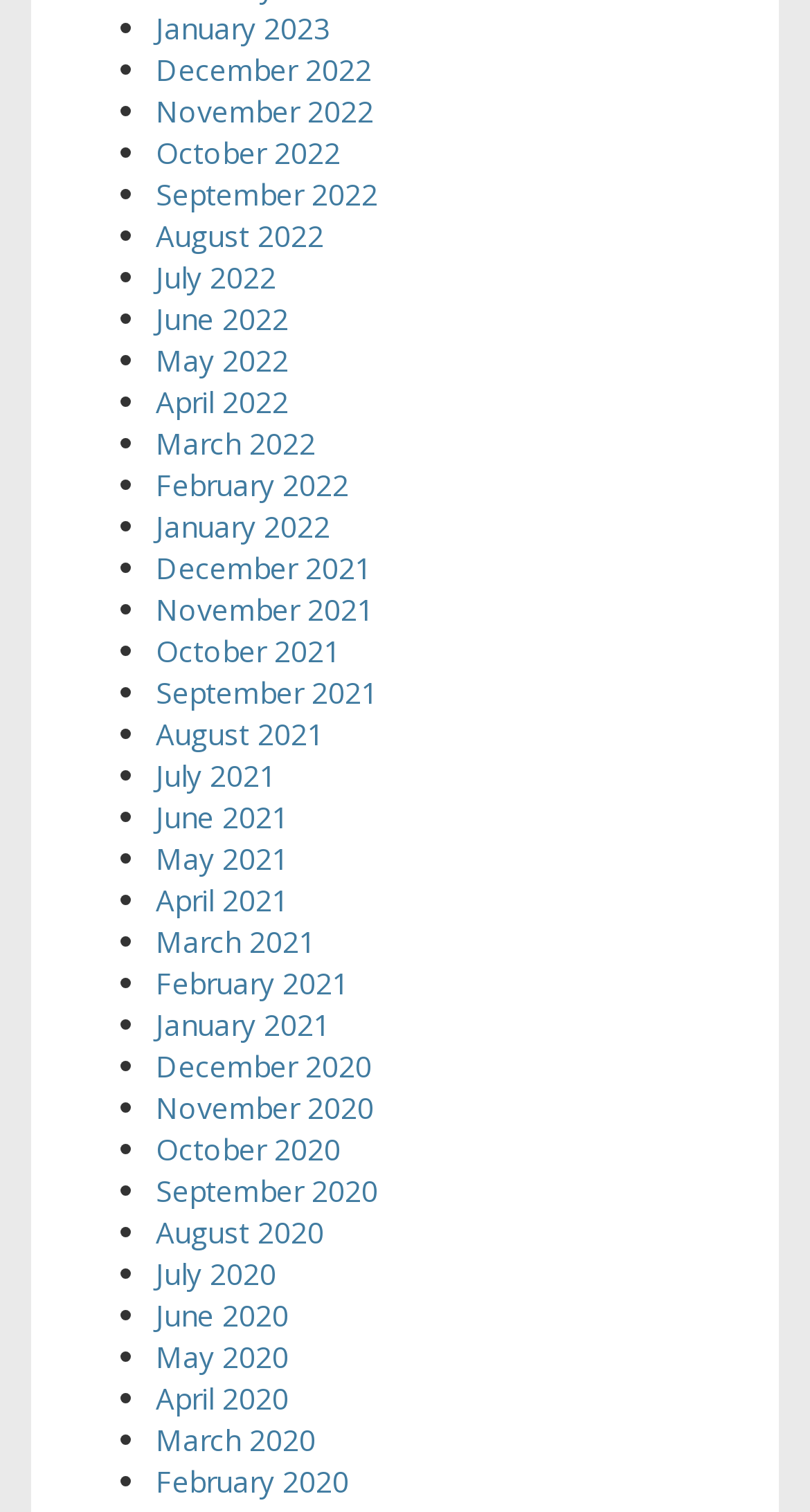Can you determine the bounding box coordinates of the area that needs to be clicked to fulfill the following instruction: "View December 2022"?

[0.192, 0.032, 0.459, 0.058]